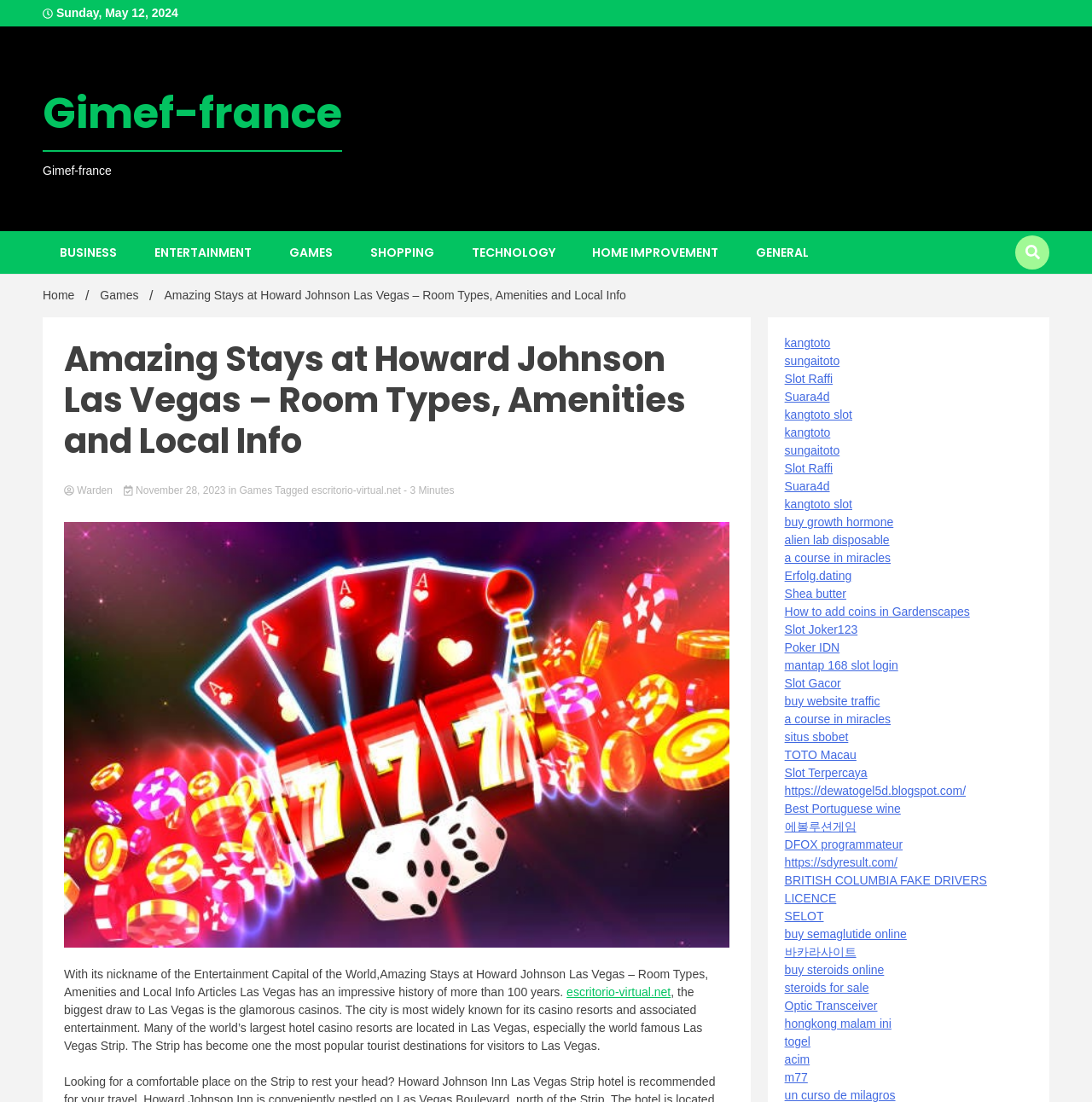Identify the bounding box coordinates for the element you need to click to achieve the following task: "Click on GAMES". The coordinates must be four float values ranging from 0 to 1, formatted as [left, top, right, bottom].

[0.249, 0.21, 0.32, 0.248]